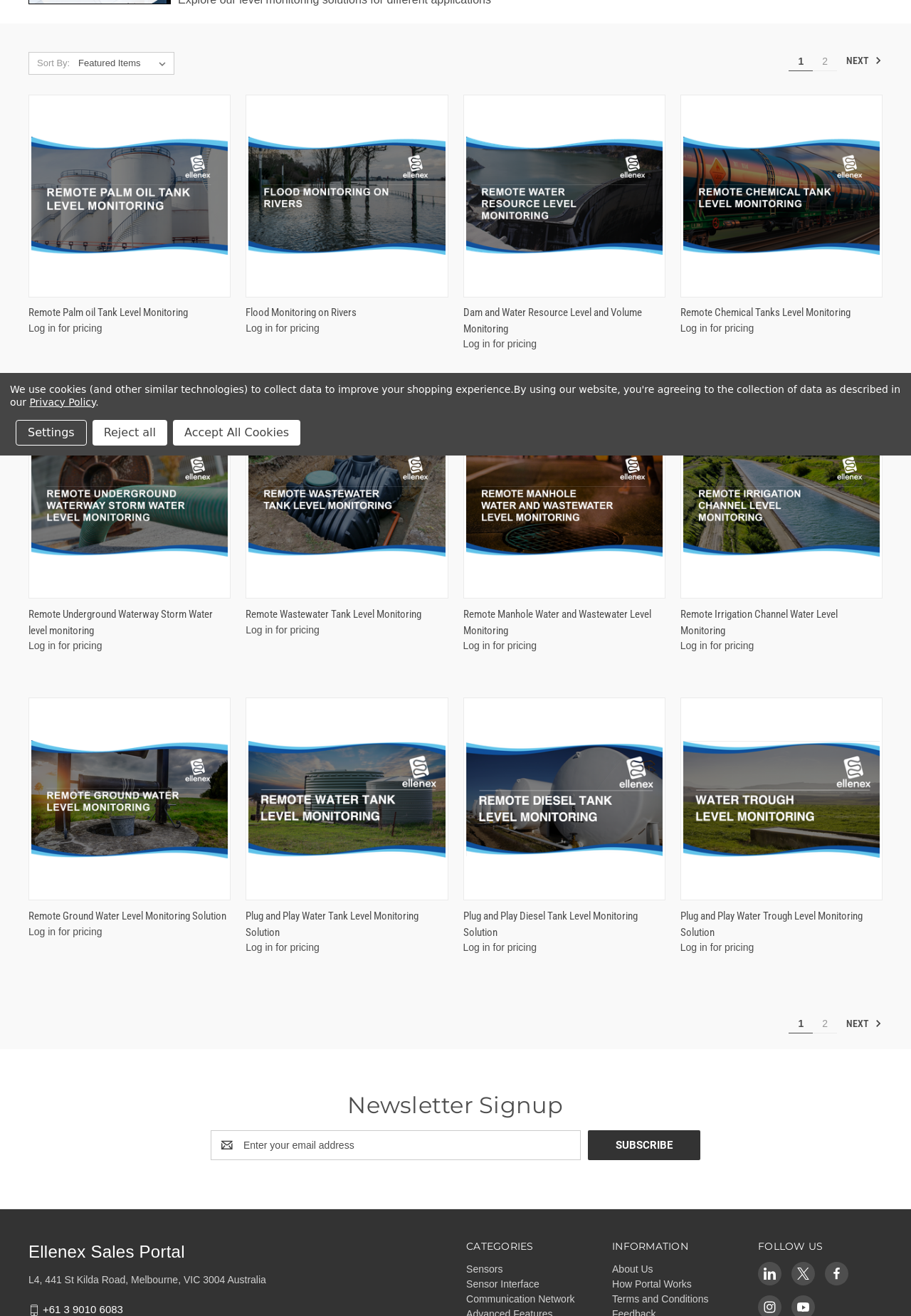For the following element description, predict the bounding box coordinates in the format (top-left x, top-left y, bottom-right x, bottom-right y). All values should be floating point numbers between 0 and 1. Description: Accept All Cookies

[0.19, 0.319, 0.33, 0.339]